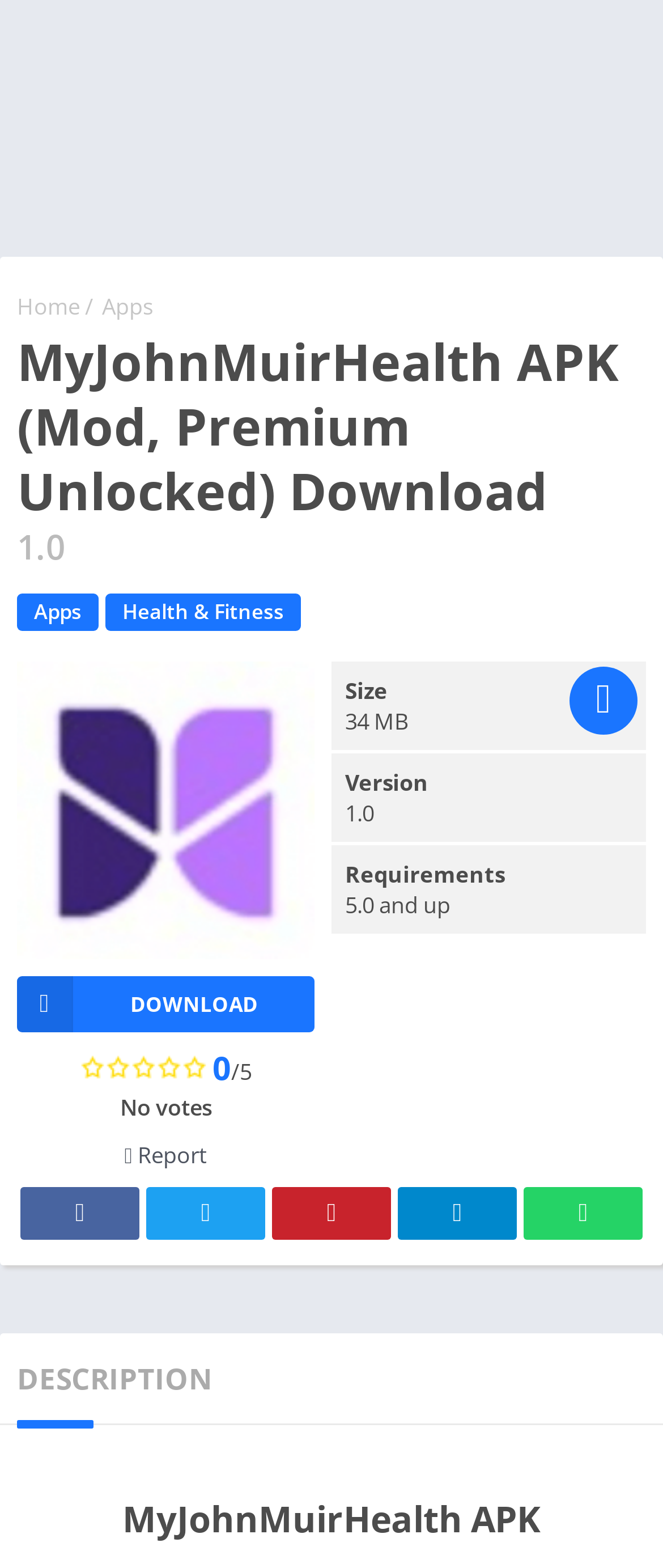Determine the bounding box for the HTML element described here: "Apps". The coordinates should be given as [left, top, right, bottom] with each number being a float between 0 and 1.

[0.154, 0.185, 0.231, 0.205]